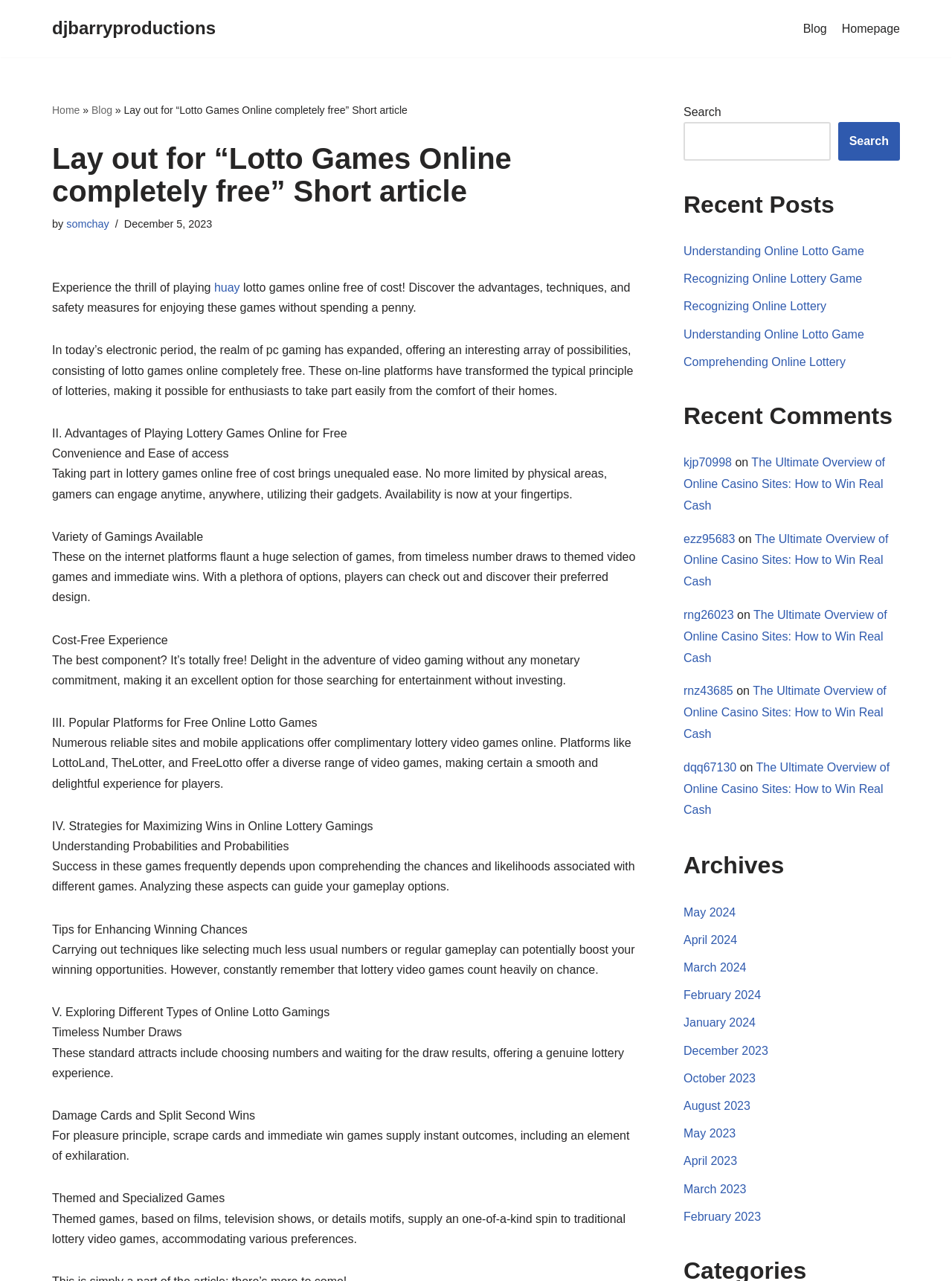Using the information in the image, could you please answer the following question in detail:
What is the main topic of this webpage?

Based on the webpage content, the main topic is about playing lotto games online for free, including the advantages, techniques, and safety measures.